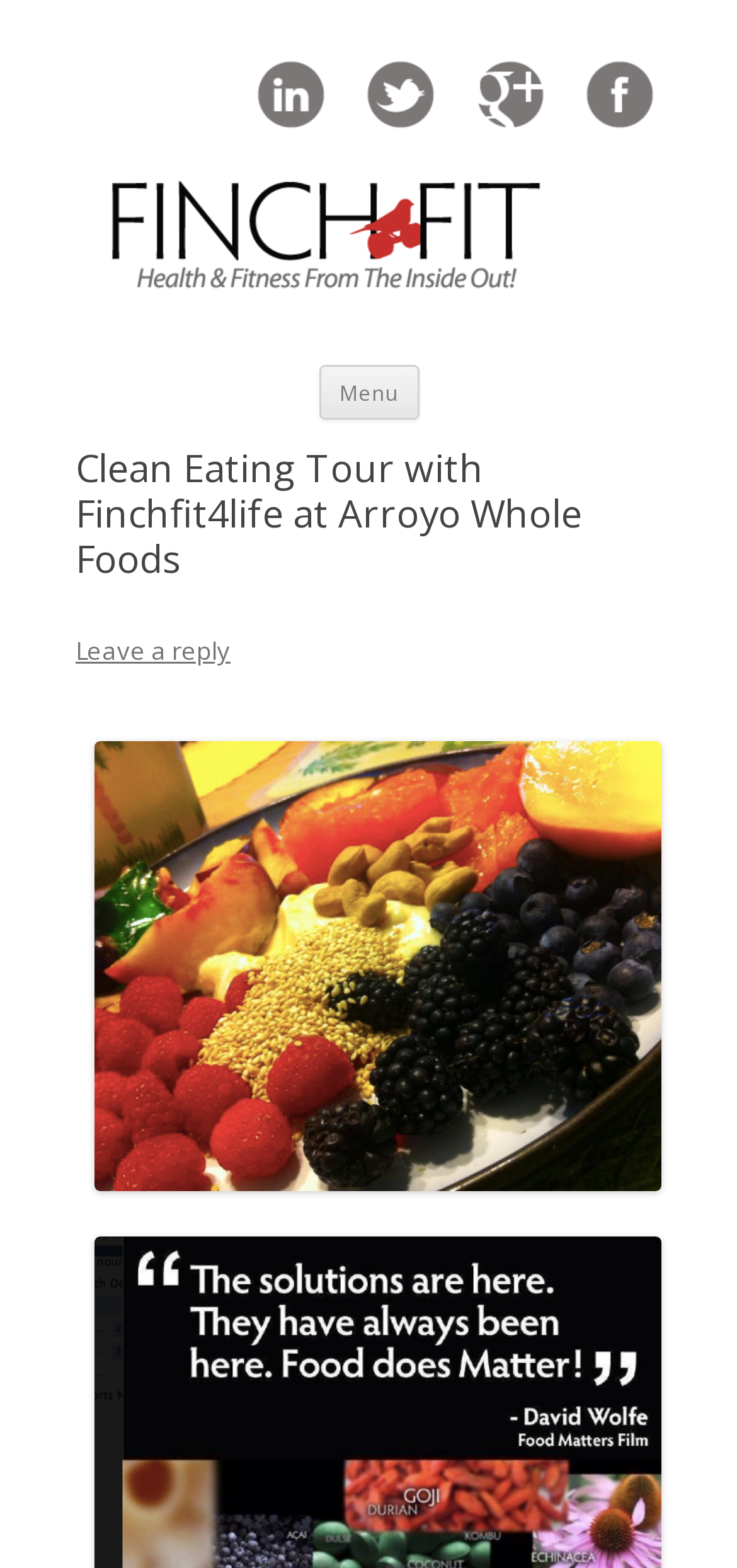Provide your answer in one word or a succinct phrase for the question: 
What is the text of the first heading on the page?

Get Fit At Finch Fit 4 Life